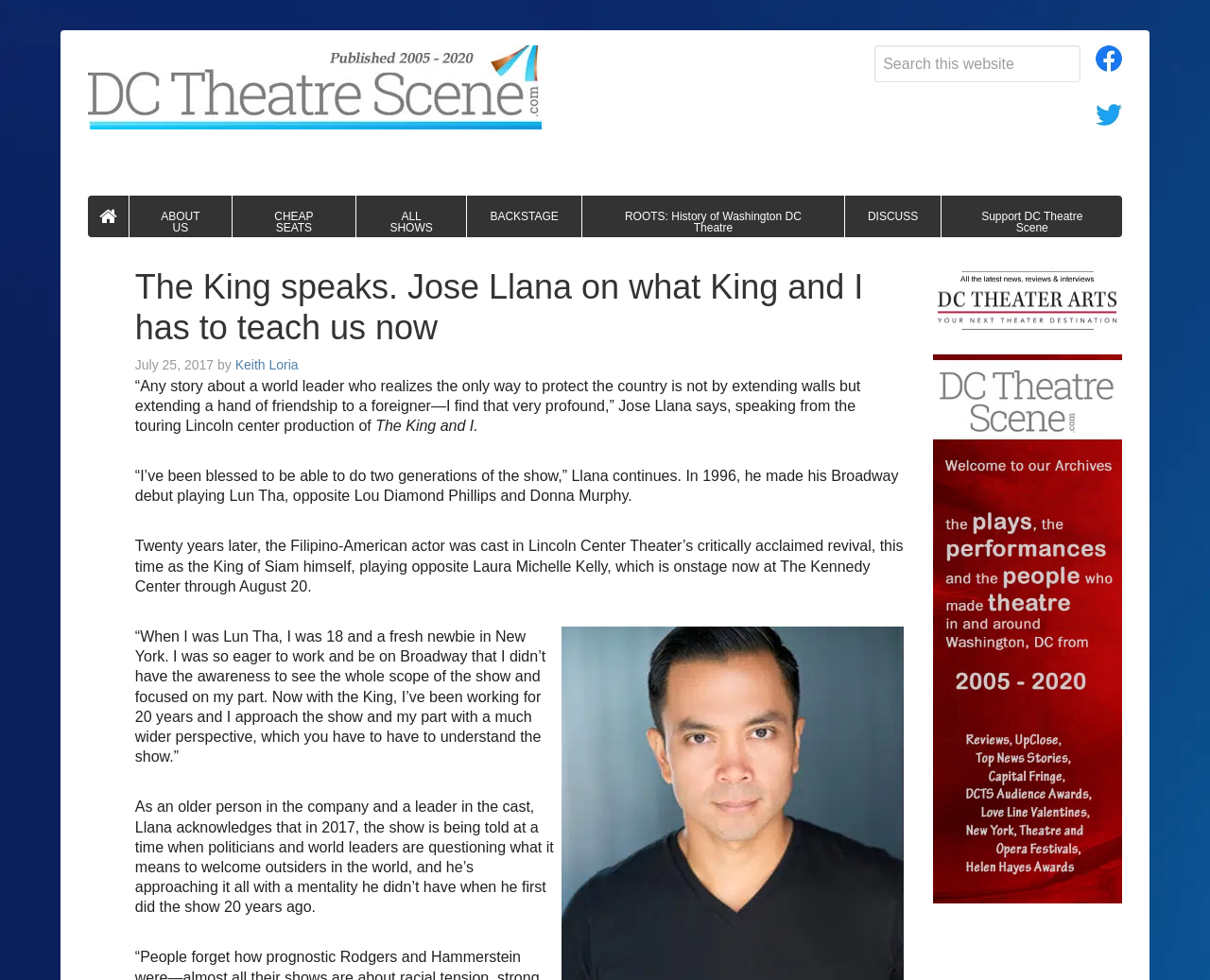Please determine the bounding box coordinates of the element to click on in order to accomplish the following task: "Read about the King and I". Ensure the coordinates are four float numbers ranging from 0 to 1, i.e., [left, top, right, bottom].

[0.112, 0.385, 0.711, 0.443]